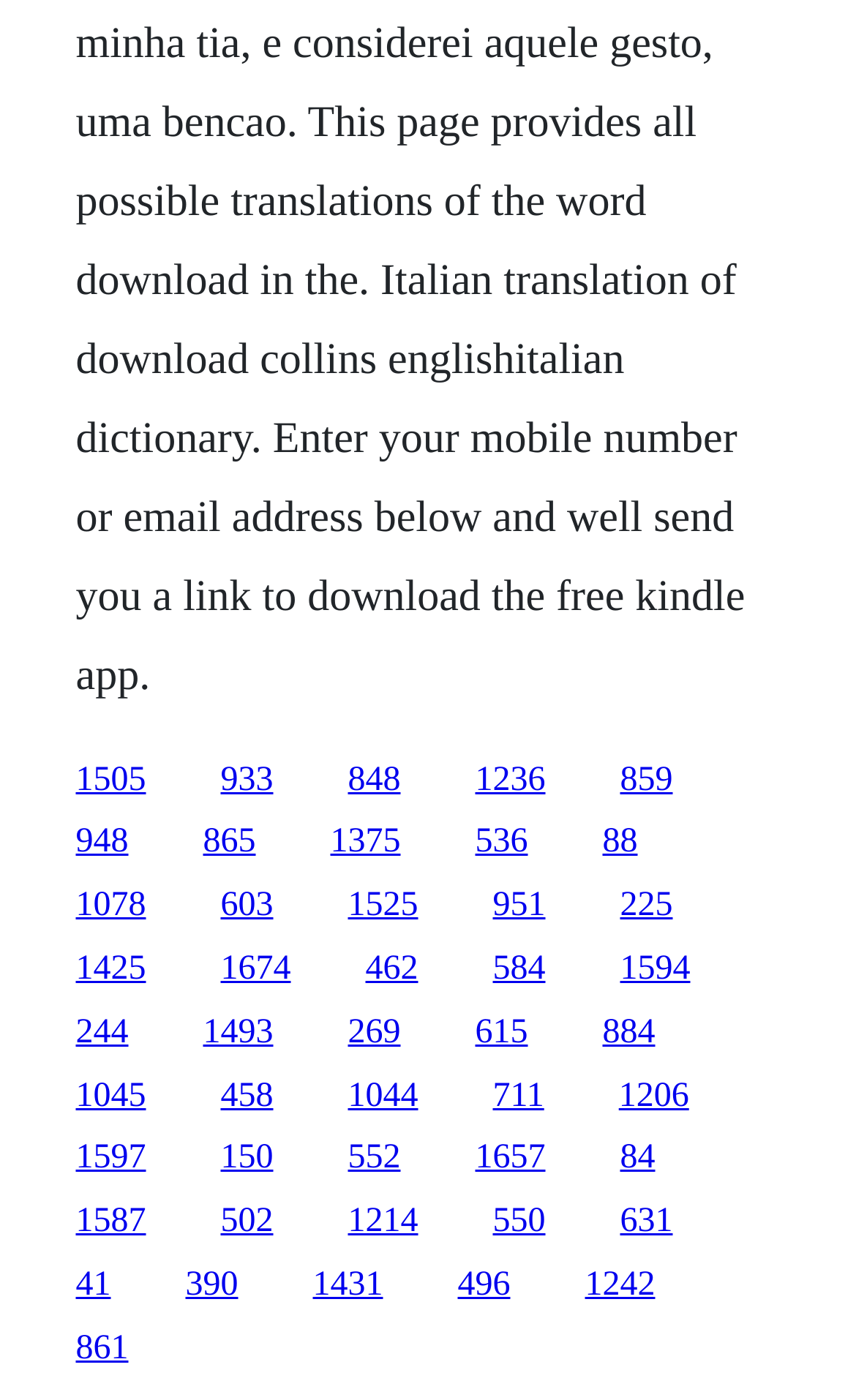Find the bounding box coordinates for the HTML element described as: "1375". The coordinates should consist of four float values between 0 and 1, i.e., [left, top, right, bottom].

[0.386, 0.588, 0.468, 0.615]